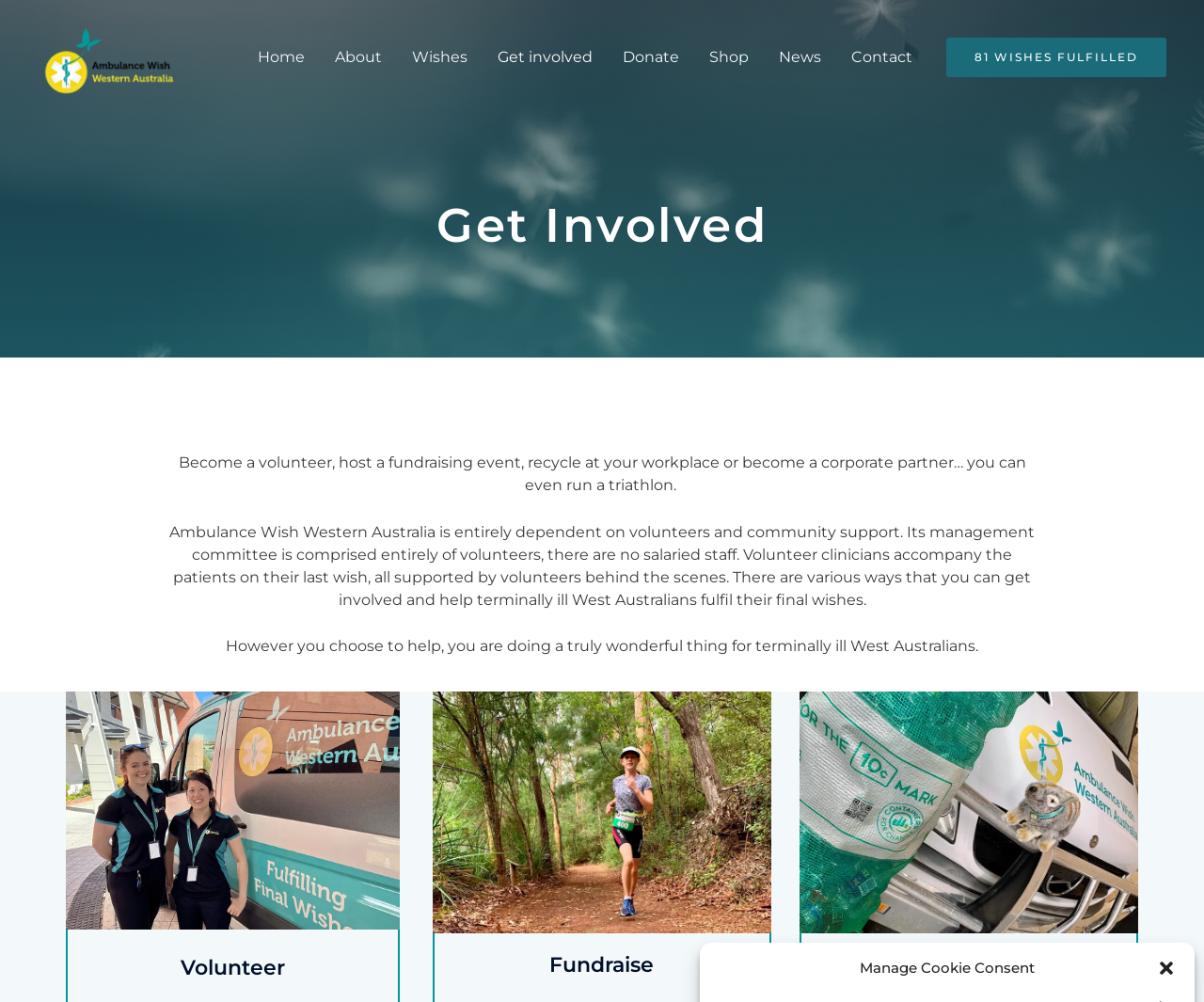Answer the question in a single word or phrase:
What is the third way to get involved?

Recycle at your workplace